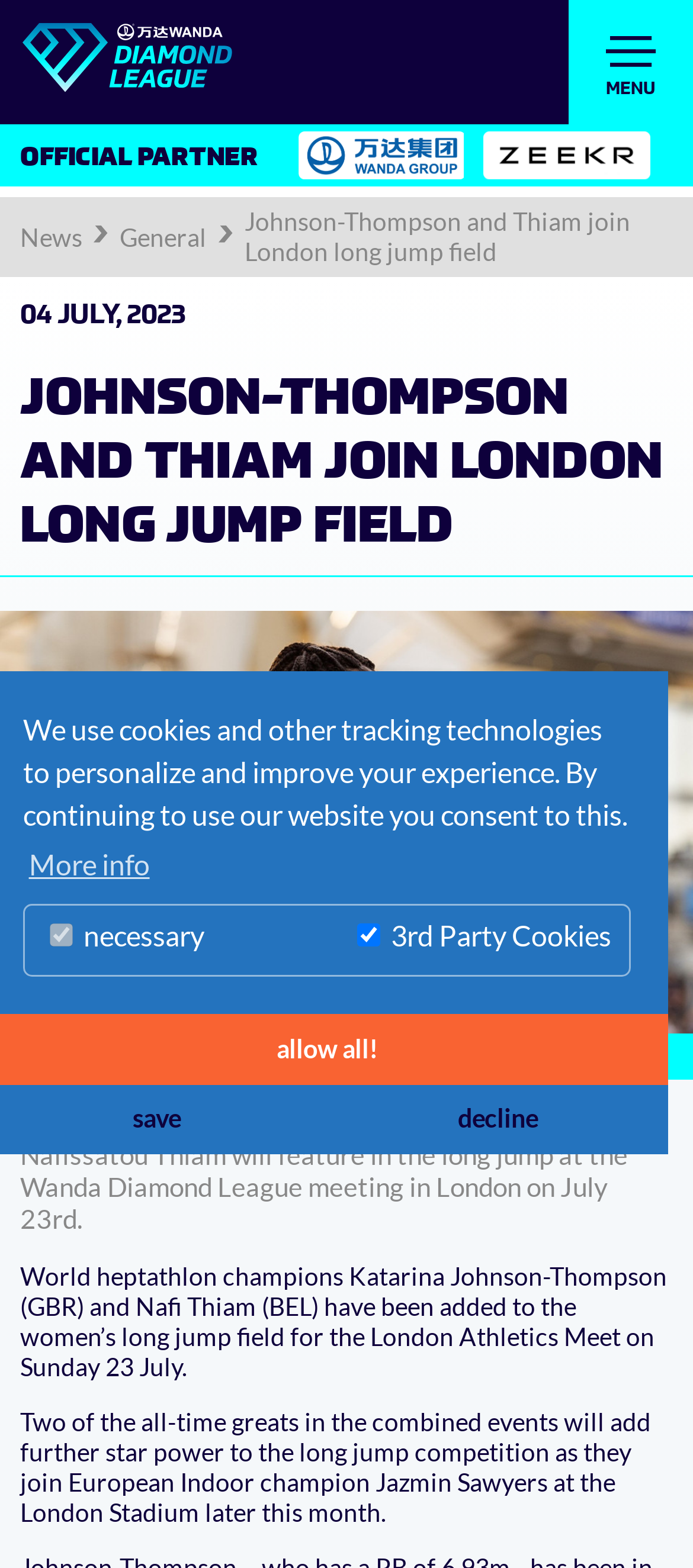Can you locate the main headline on this webpage and provide its text content?

JOHNSON-THOMPSON AND THIAM JOIN LONDON LONG JUMP FIELD